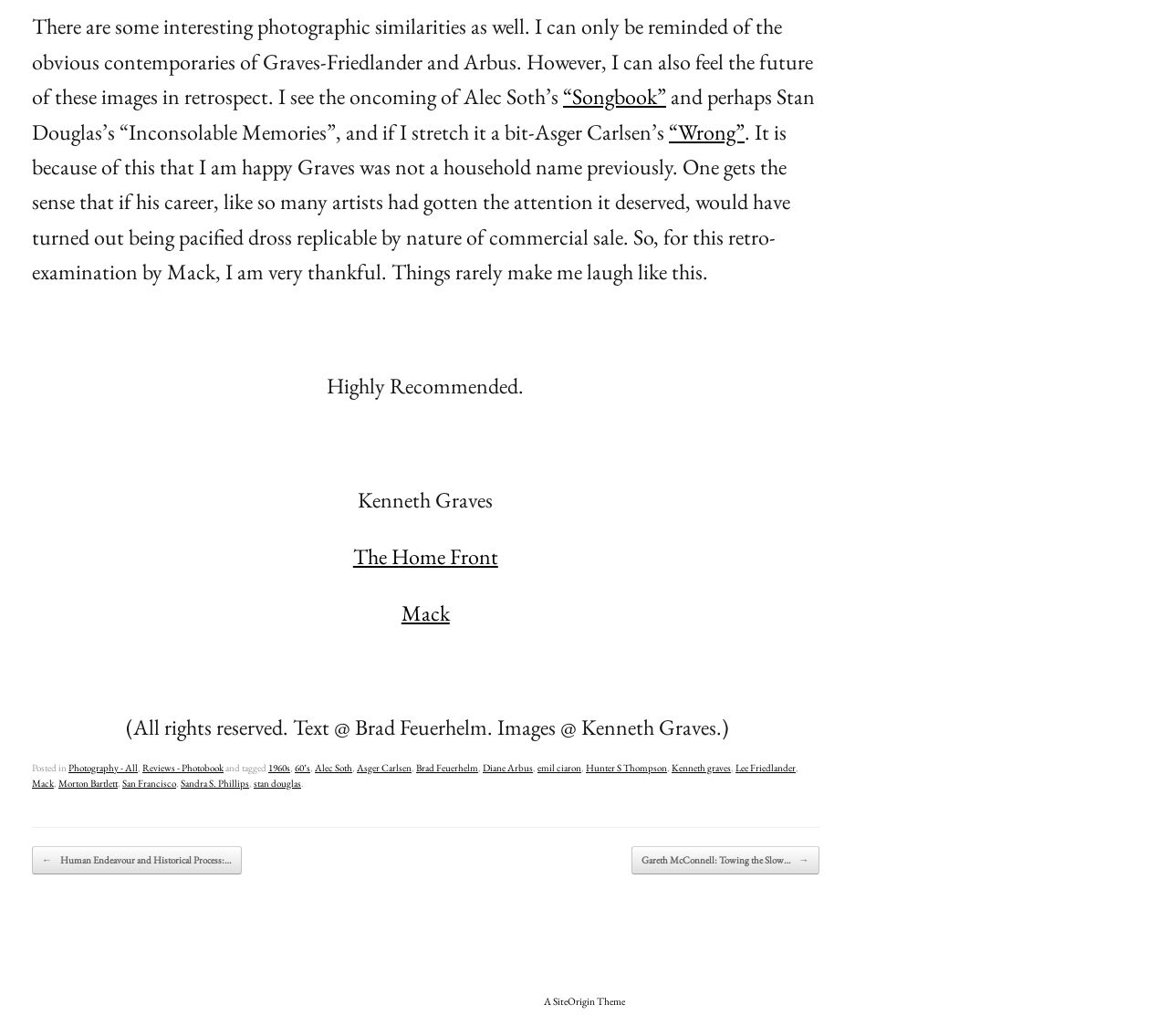Identify and provide the bounding box coordinates of the UI element described: "“Songbook”". The coordinates should be formatted as [left, top, right, bottom], with each number being a float between 0 and 1.

[0.482, 0.079, 0.57, 0.107]